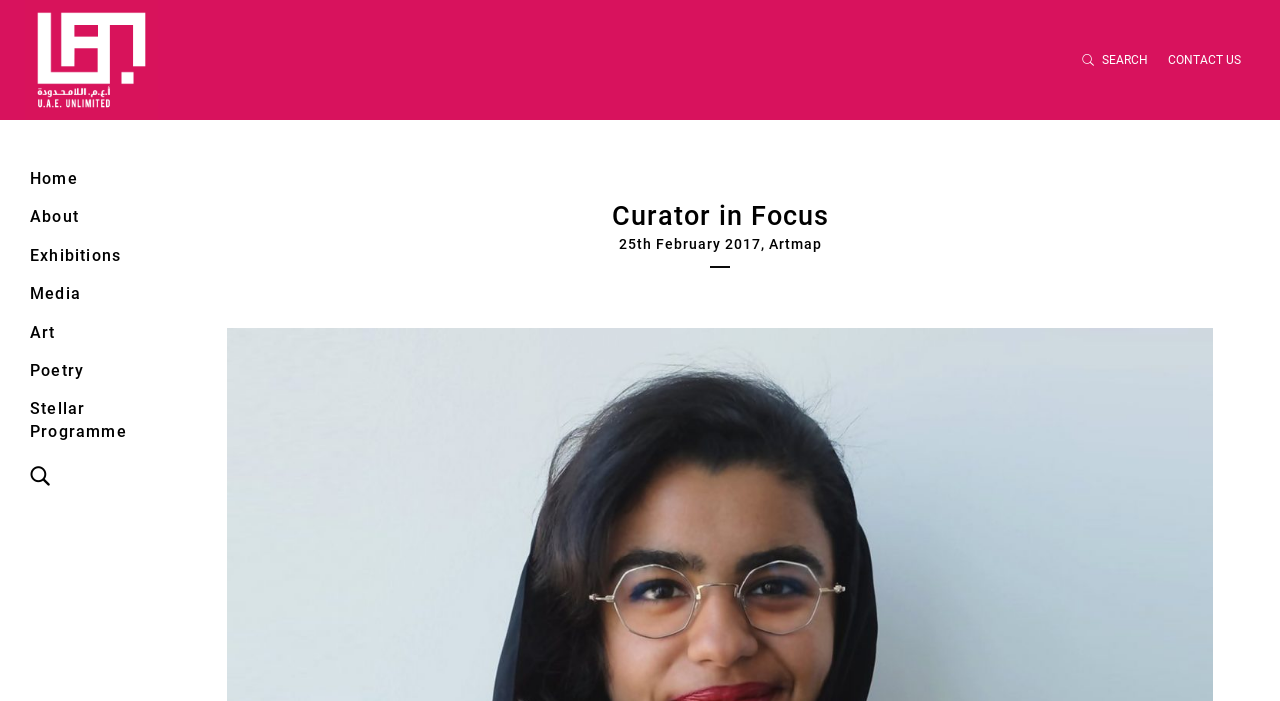What is the logo positioned on the webpage?
Using the visual information, answer the question in a single word or phrase.

Top left